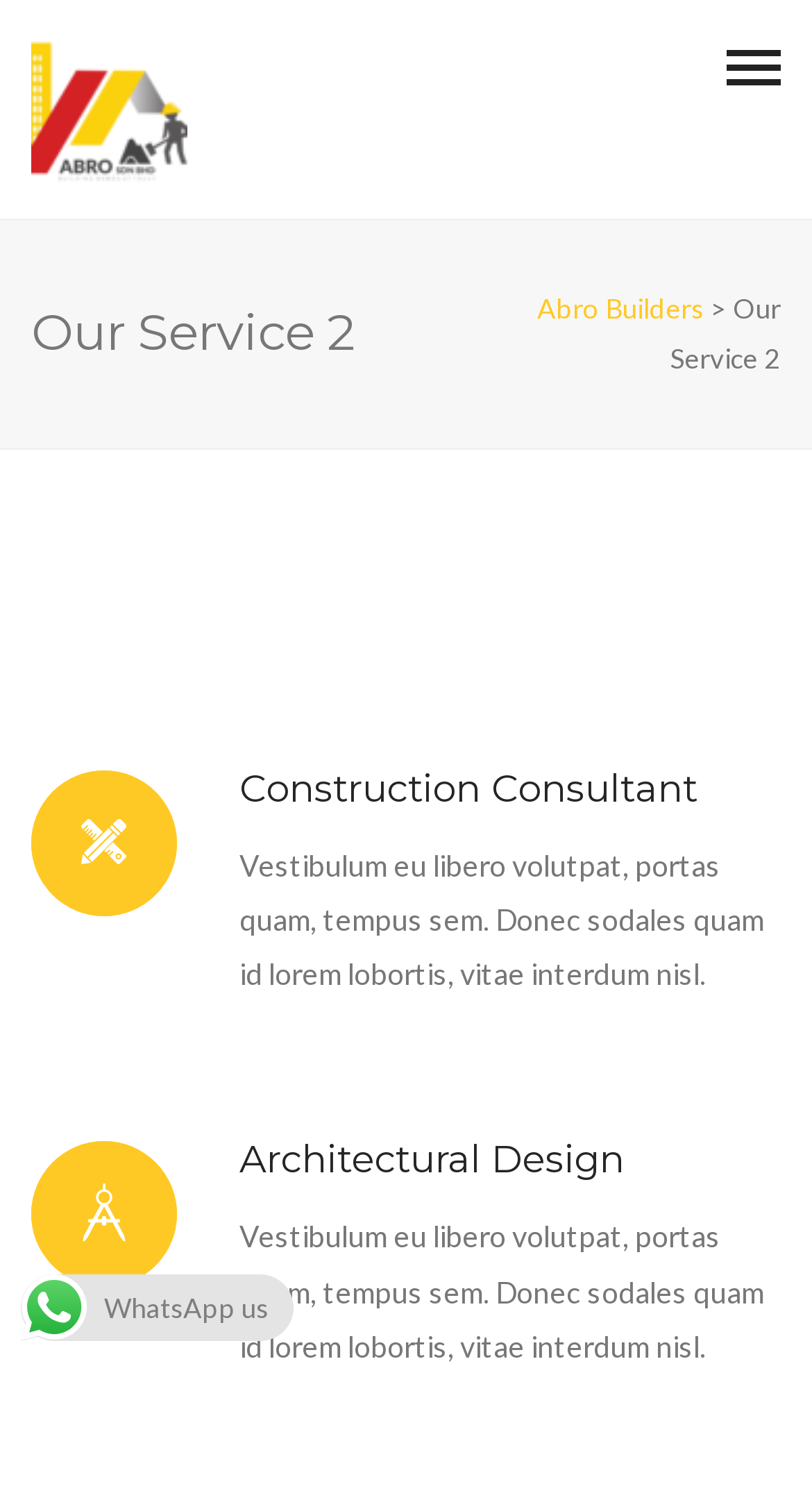Provide the bounding box for the UI element matching this description: "Abro Builders".

[0.662, 0.195, 0.867, 0.218]